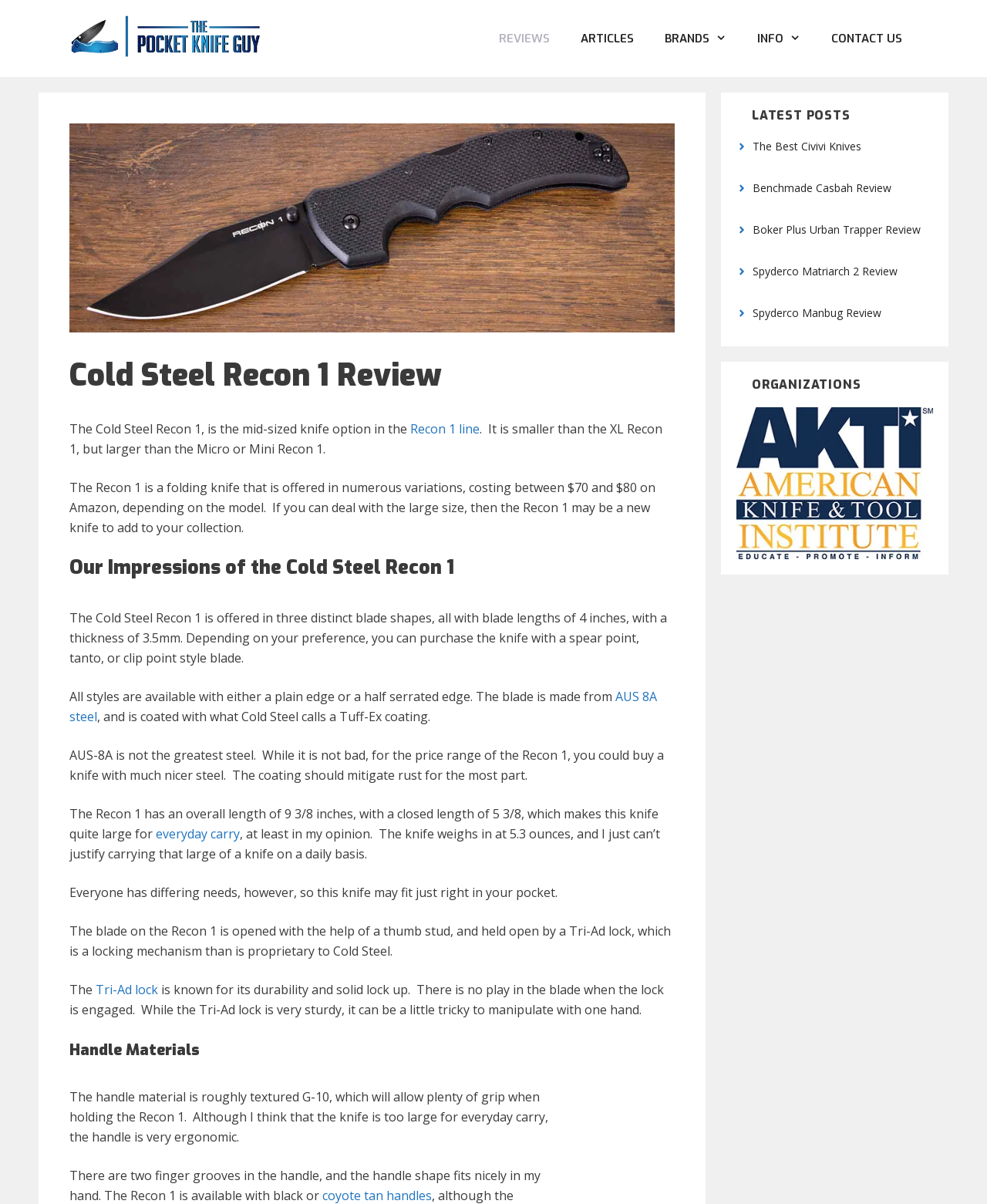Locate the coordinates of the bounding box for the clickable region that fulfills this instruction: "Click the 'everyday carry' link".

[0.158, 0.686, 0.243, 0.7]